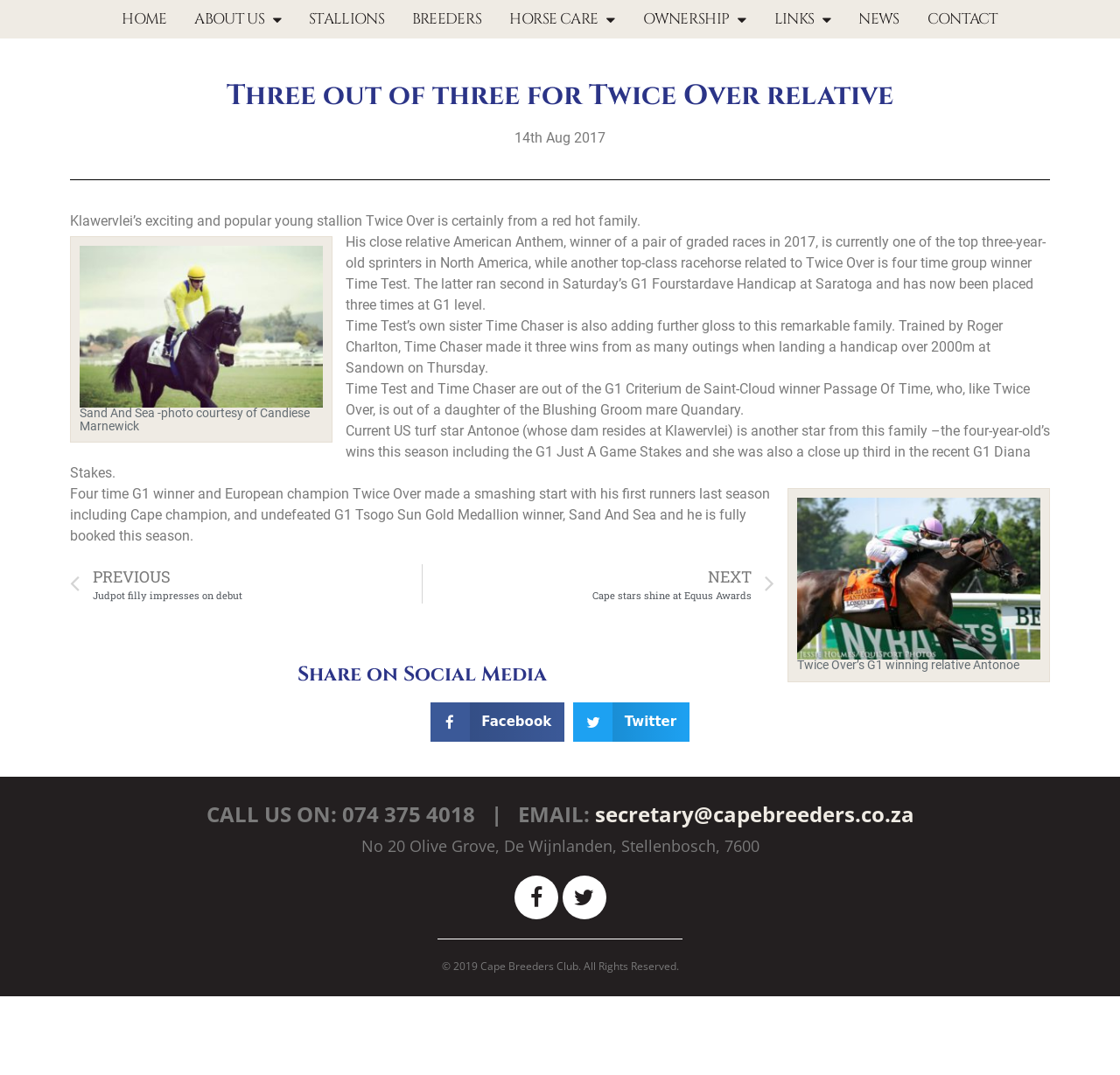Create an in-depth description of the webpage, covering main sections.

This webpage is about the Cape Breeders Club, specifically featuring an article about Twice Over, a young stallion from Klawervlei. At the top of the page, there is a navigation menu with 9 links: HOME, ABOUT US, STALLIONS, BREEDERS, HORSE CARE, OWNERSHIP, LINKS, NEWS, and CONTACT. 

Below the navigation menu, there is a main section with a heading "Three out of three for Twice Over relative" and a date "14th Aug 2017". The article starts with a brief introduction to Twice Over, followed by a paragraph about his close relative American Anthem, a top-class racehorse. 

There is a figure with an image and a caption "Sand And Sea - photo courtesy of Candiese Marnewick" on the left side of the article. The article continues with more information about Twice Over's relatives, including Time Test and Time Chaser, and their achievements in horse racing.

On the right side of the article, there is another figure with an image of Antonoe, a four-year-old US turf star, and a caption "Twice Over’s G1 winning relative Antonoe". The article concludes with information about Twice Over's success as a sire and his fully booked season.

At the bottom of the article, there are links to previous and next articles, as well as a section to share the article on social media. The webpage also has a footer section with contact information, including a phone number, email address, and physical address. There are also links to the club's Facebook and Twitter pages, and a copyright notice.